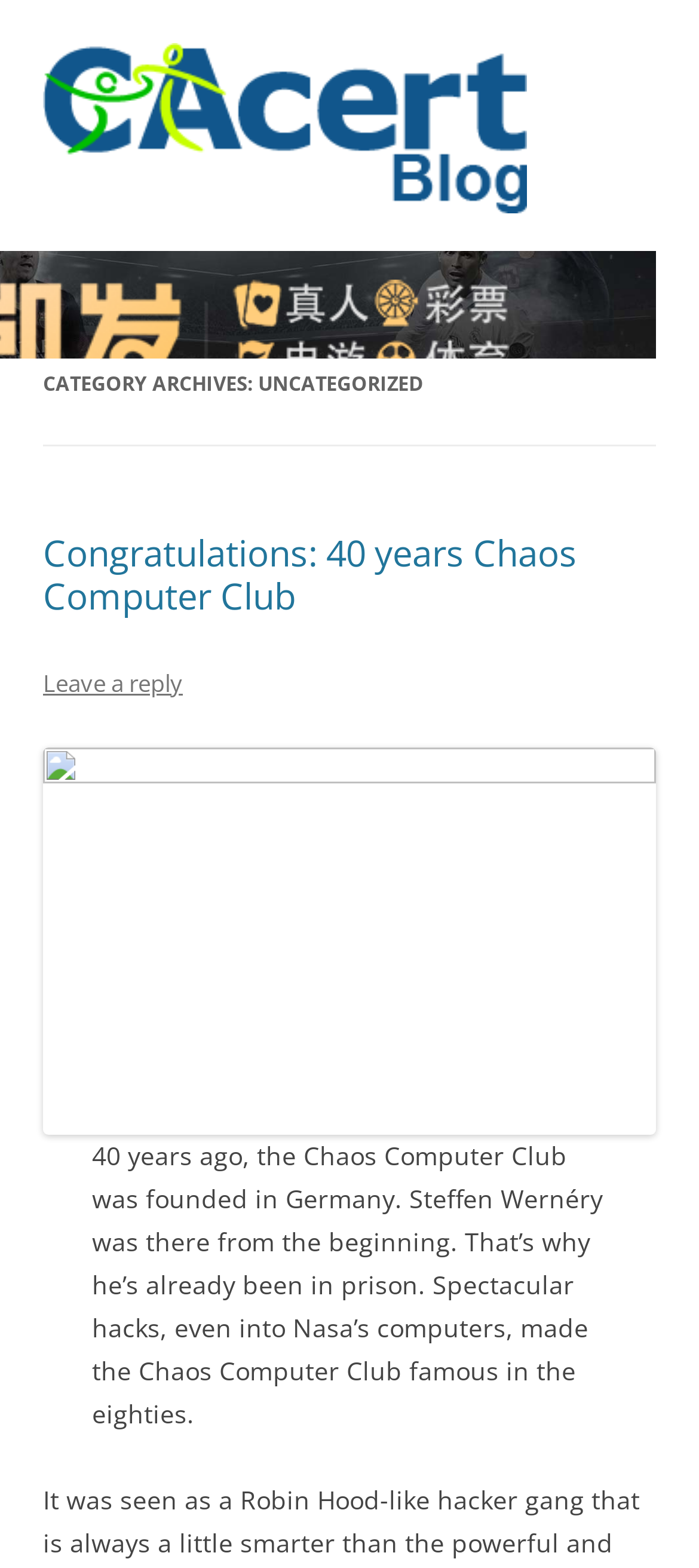What is the topic of the latest article?
Using the image, provide a detailed and thorough answer to the question.

The topic of the latest article can be inferred from the text content, which mentions the 40-year anniversary of the Chaos Computer Club and its history.